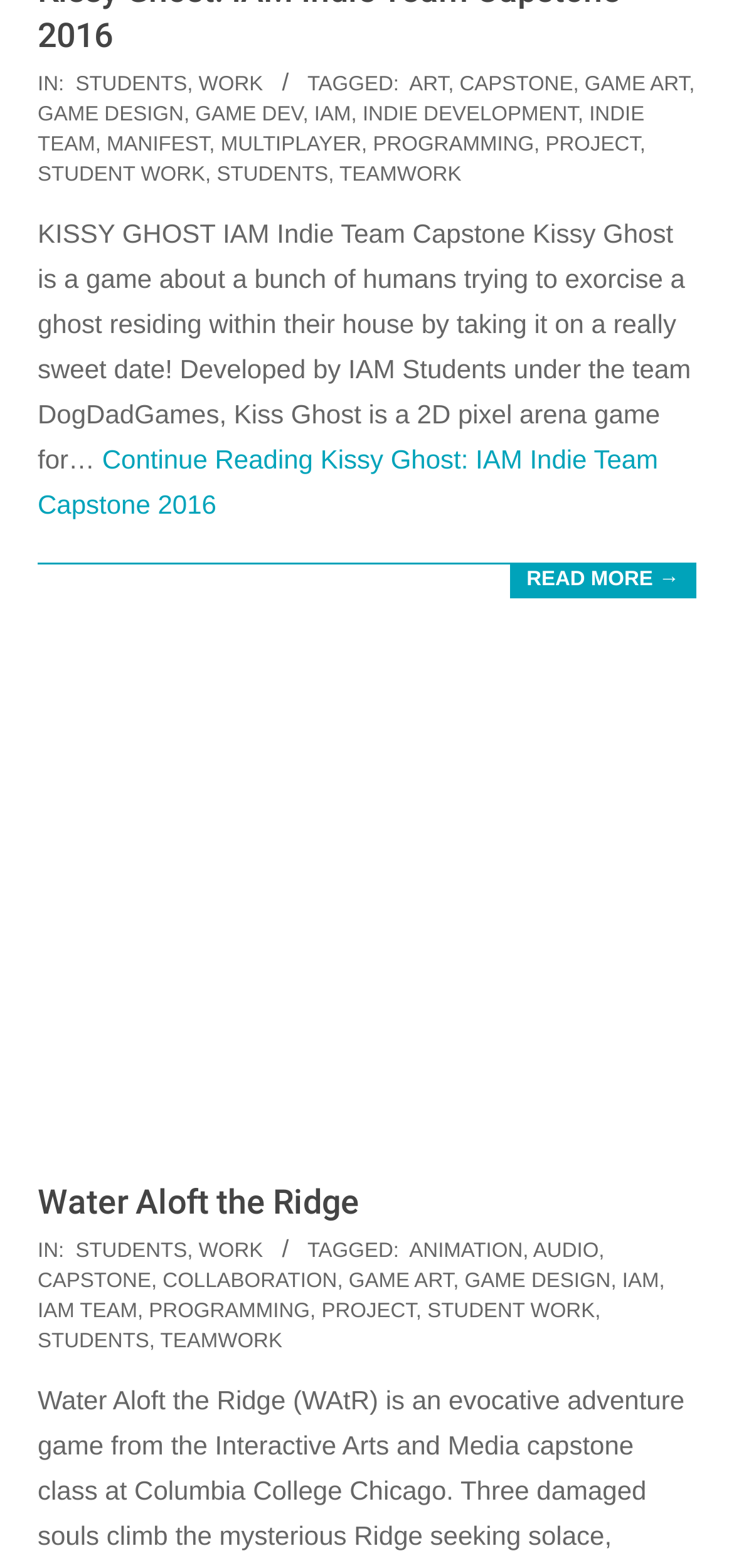What is the theme of the game Kissy Ghost?
Examine the screenshot and reply with a single word or phrase.

exorcising a ghost